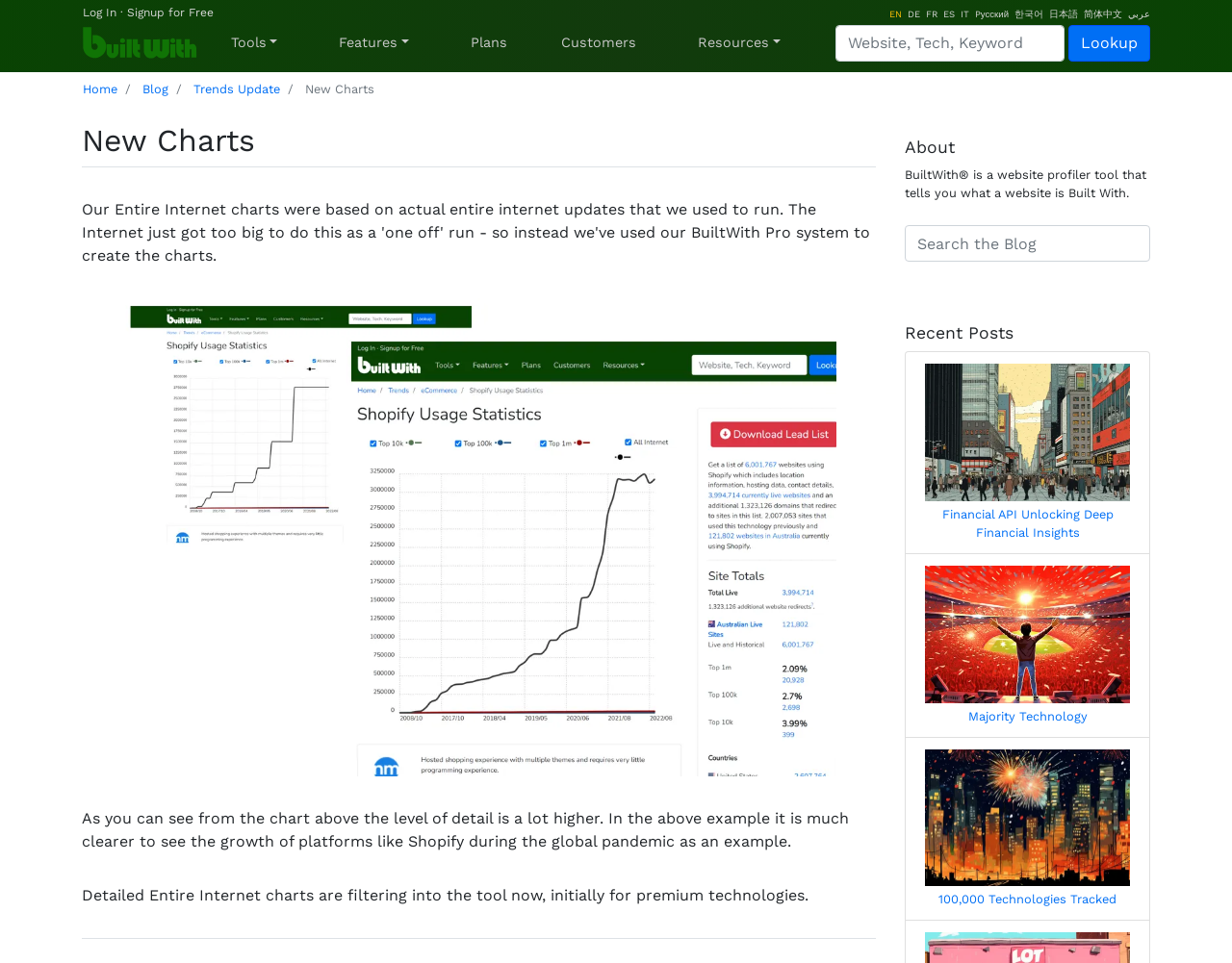Determine the bounding box coordinates of the region I should click to achieve the following instruction: "Read the blog post about New Charts". Ensure the bounding box coordinates are four float numbers between 0 and 1, i.e., [left, top, right, bottom].

[0.066, 0.126, 0.711, 0.942]